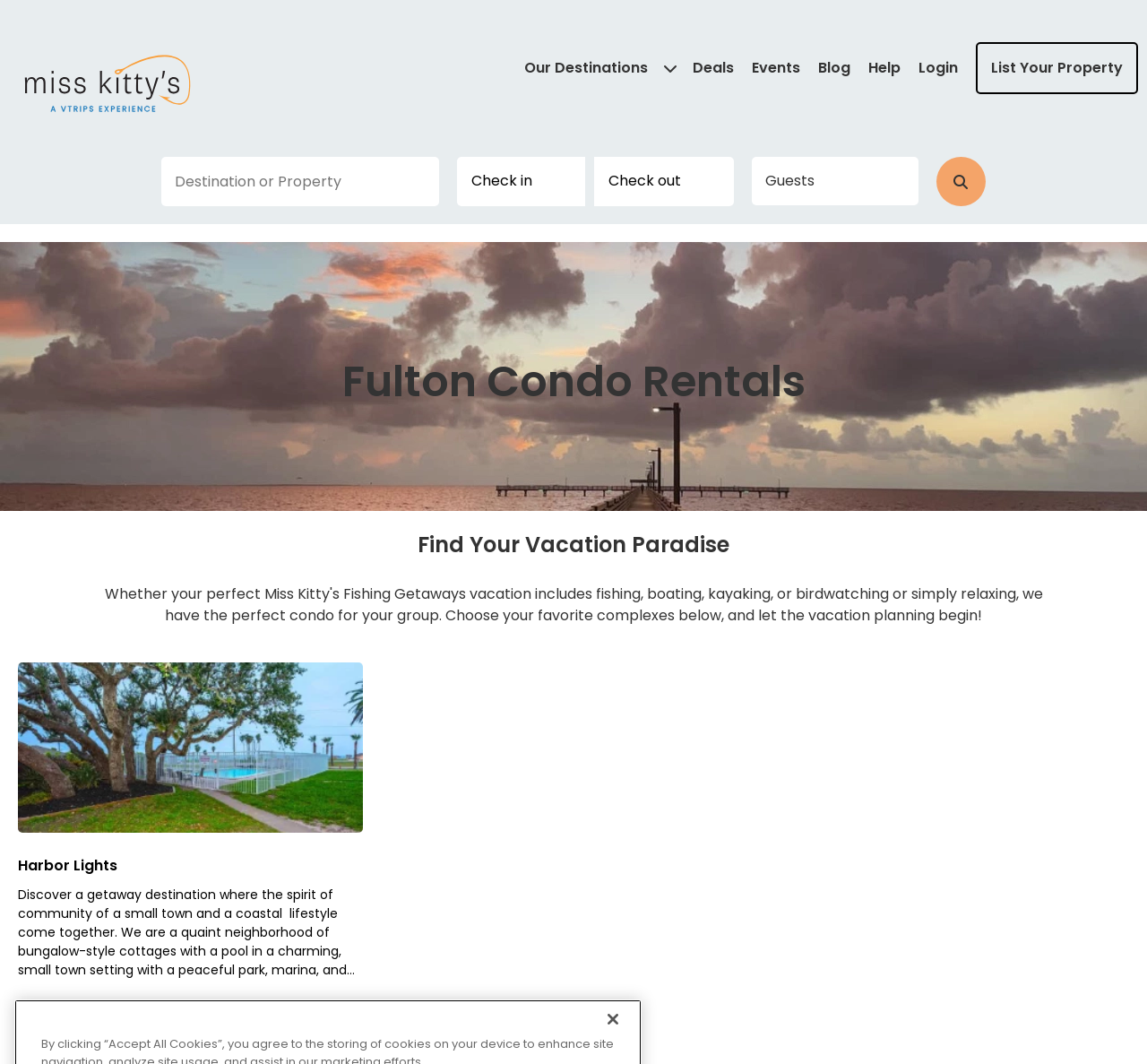Show the bounding box coordinates for the HTML element as described: "Our Destinations".

[0.457, 0.054, 0.588, 0.074]